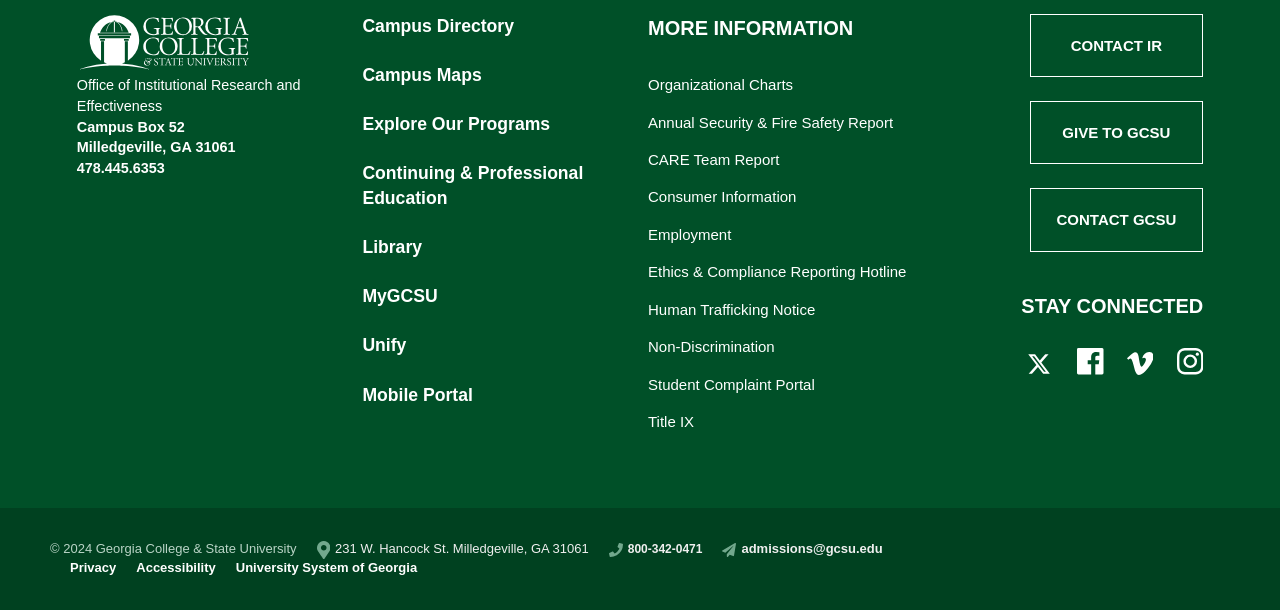Give a concise answer using only one word or phrase for this question:
What social media platforms can you visit the institution on?

Twitter, Facebook, Vimeo, Instagram